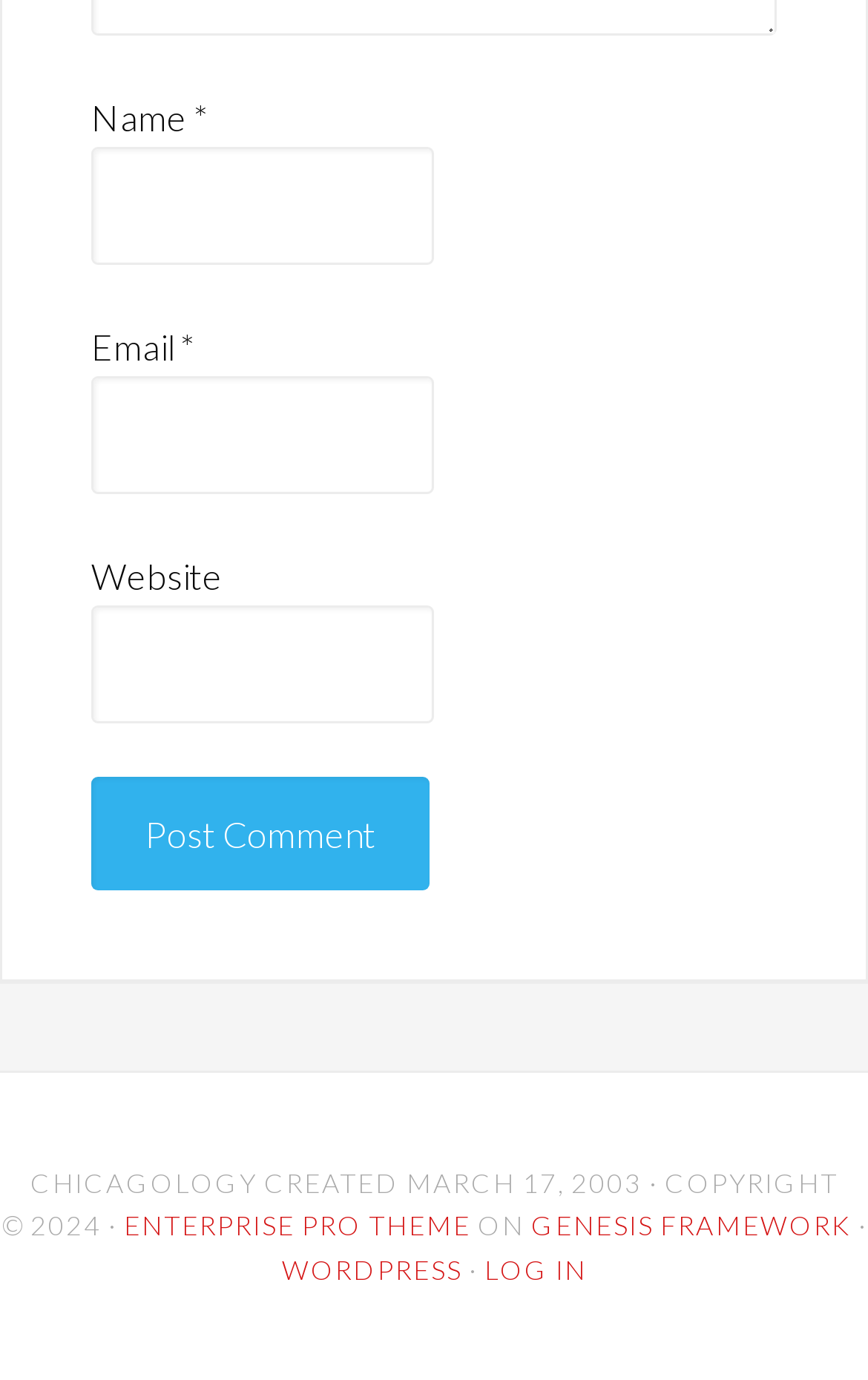Determine the bounding box coordinates for the area you should click to complete the following instruction: "Log in".

[0.558, 0.908, 0.676, 0.932]